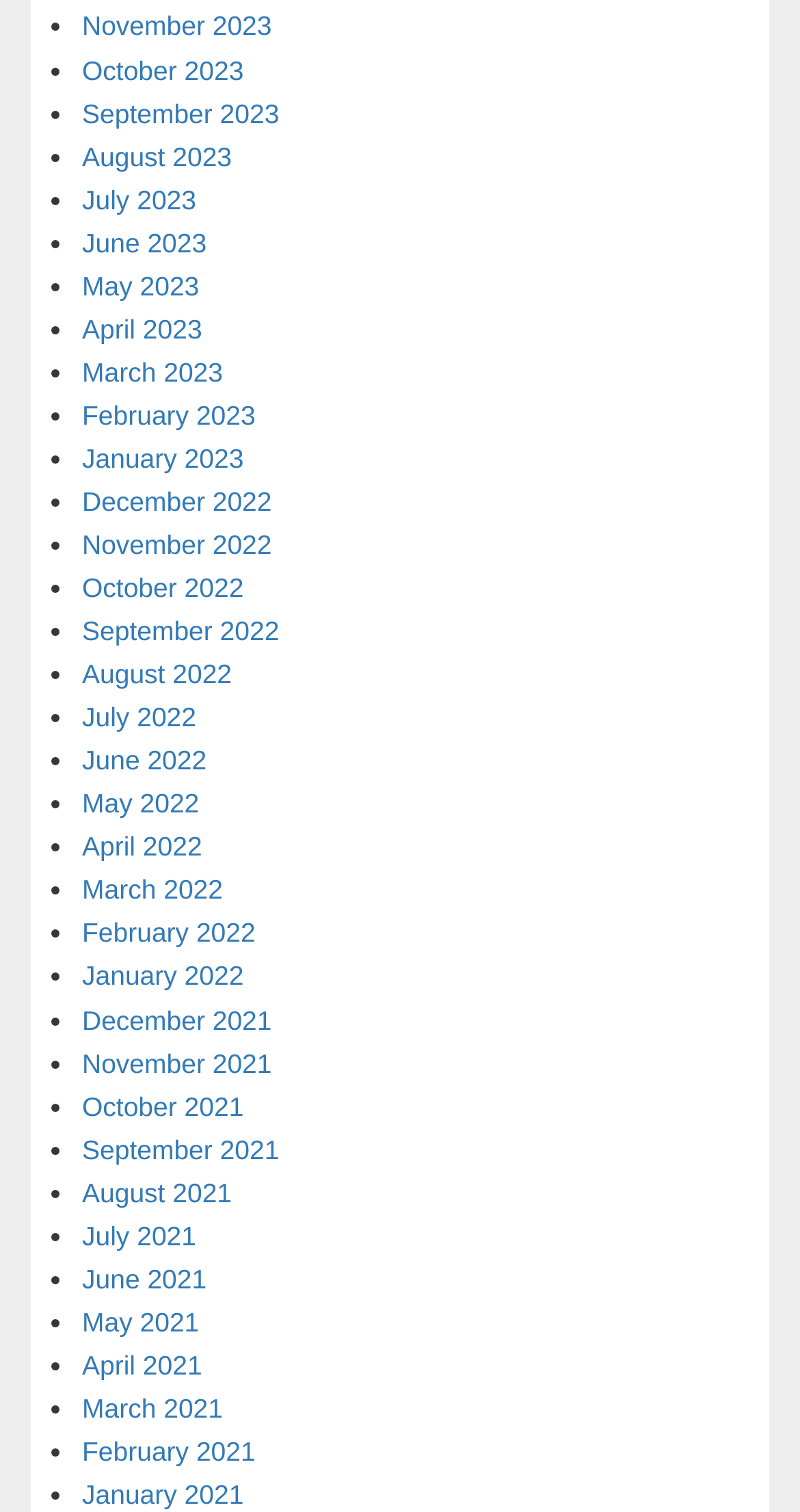By analyzing the image, answer the following question with a detailed response: How many months are listed?

I counted the number of links on the webpage, each representing a month, and found 33 links.